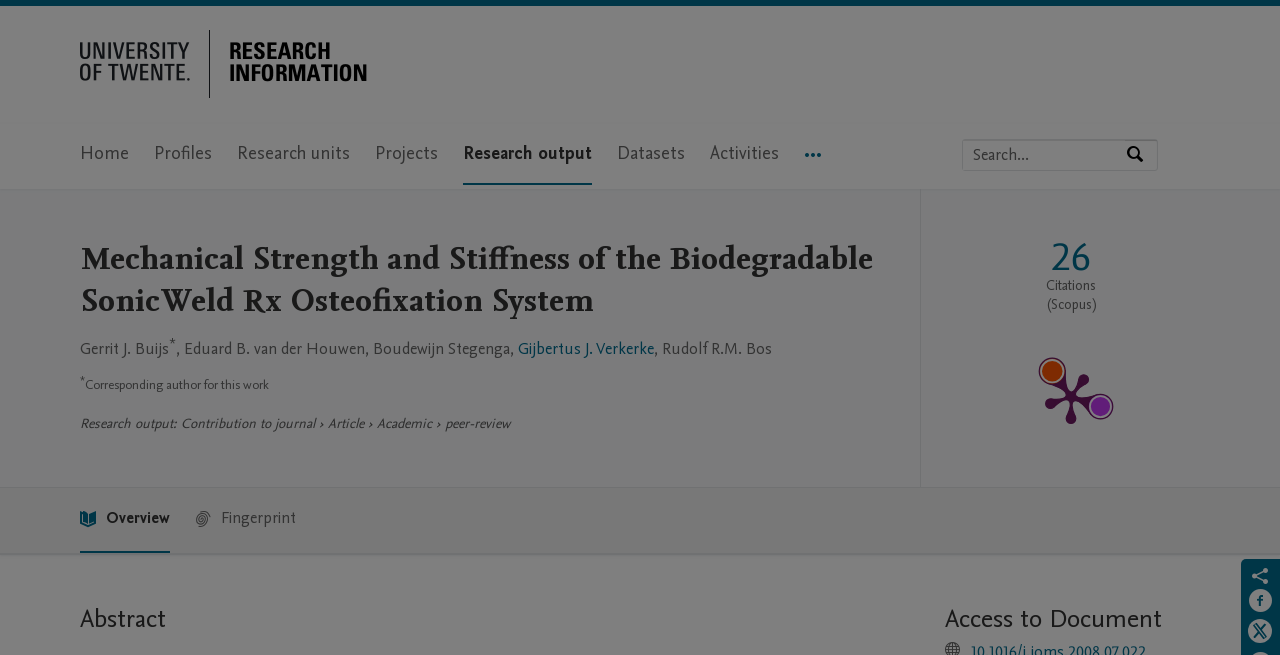Respond with a single word or phrase to the following question: What is the number of citations according to Scopus?

26